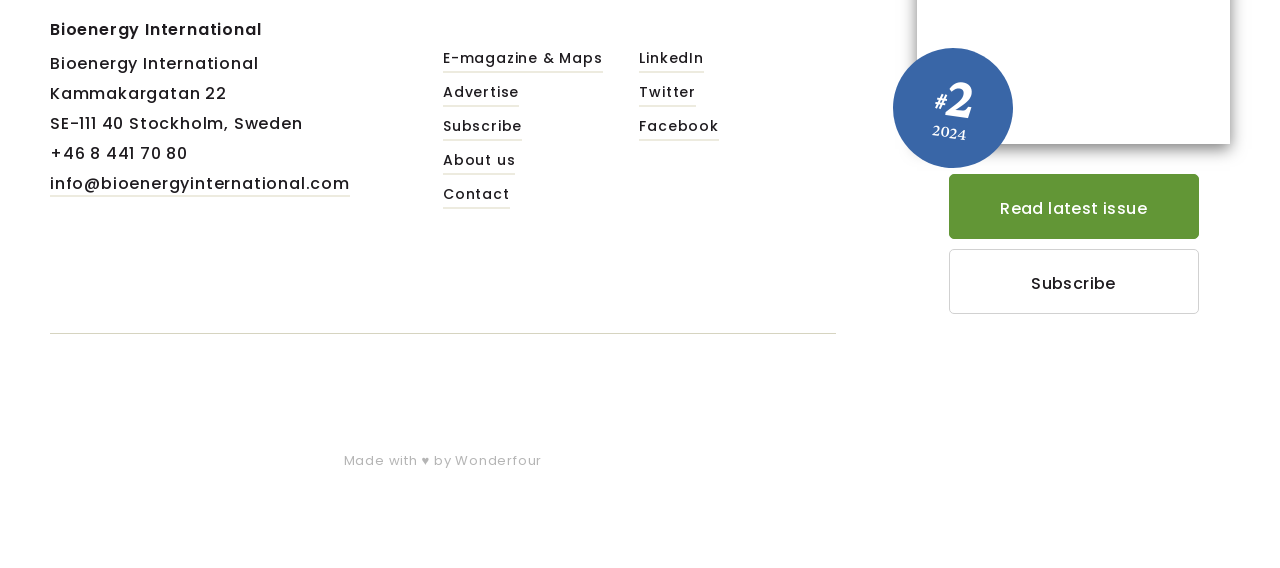Kindly determine the bounding box coordinates for the area that needs to be clicked to execute this instruction: "Contact Bioenergy International".

[0.039, 0.302, 0.273, 0.346]